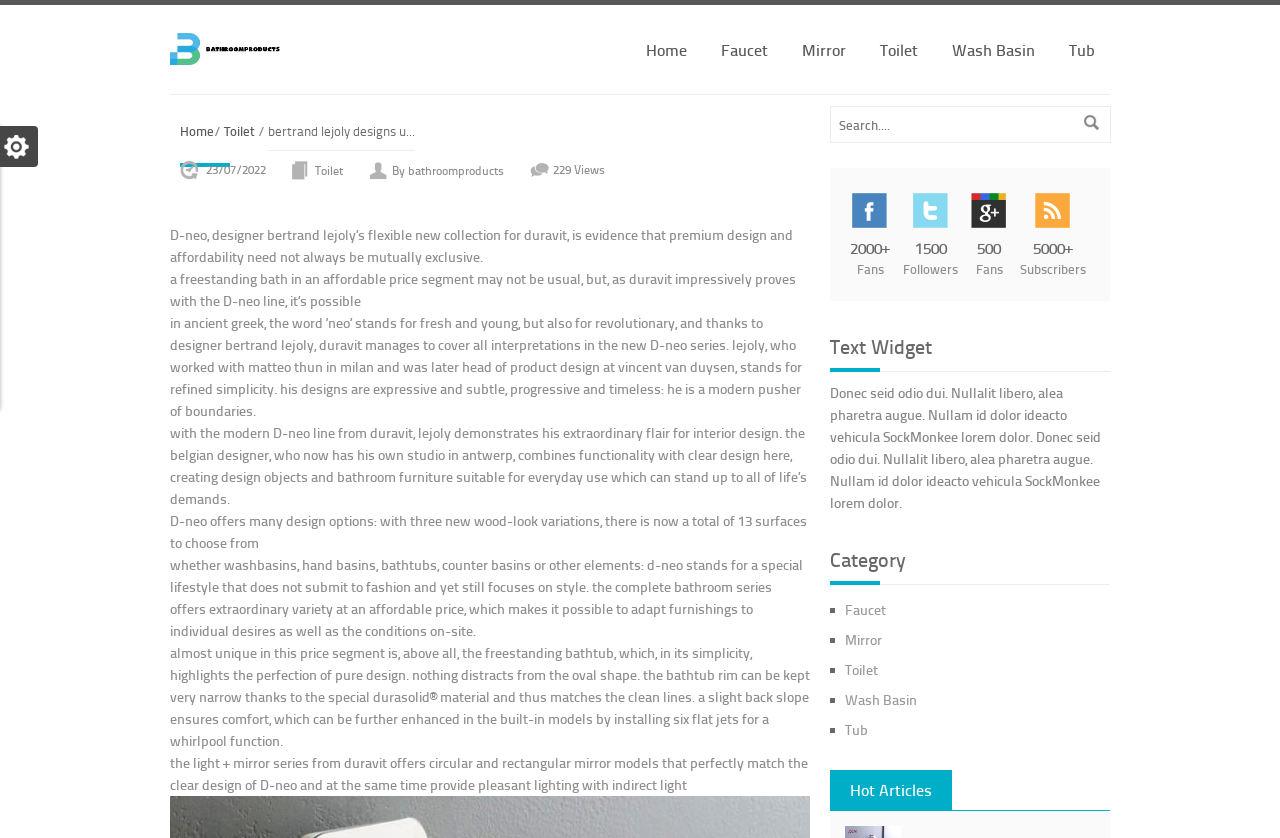Find the bounding box coordinates for the HTML element described as: "Mirror". The coordinates should consist of four float values between 0 and 1, i.e., [left, top, right, bottom].

[0.66, 0.752, 0.689, 0.774]